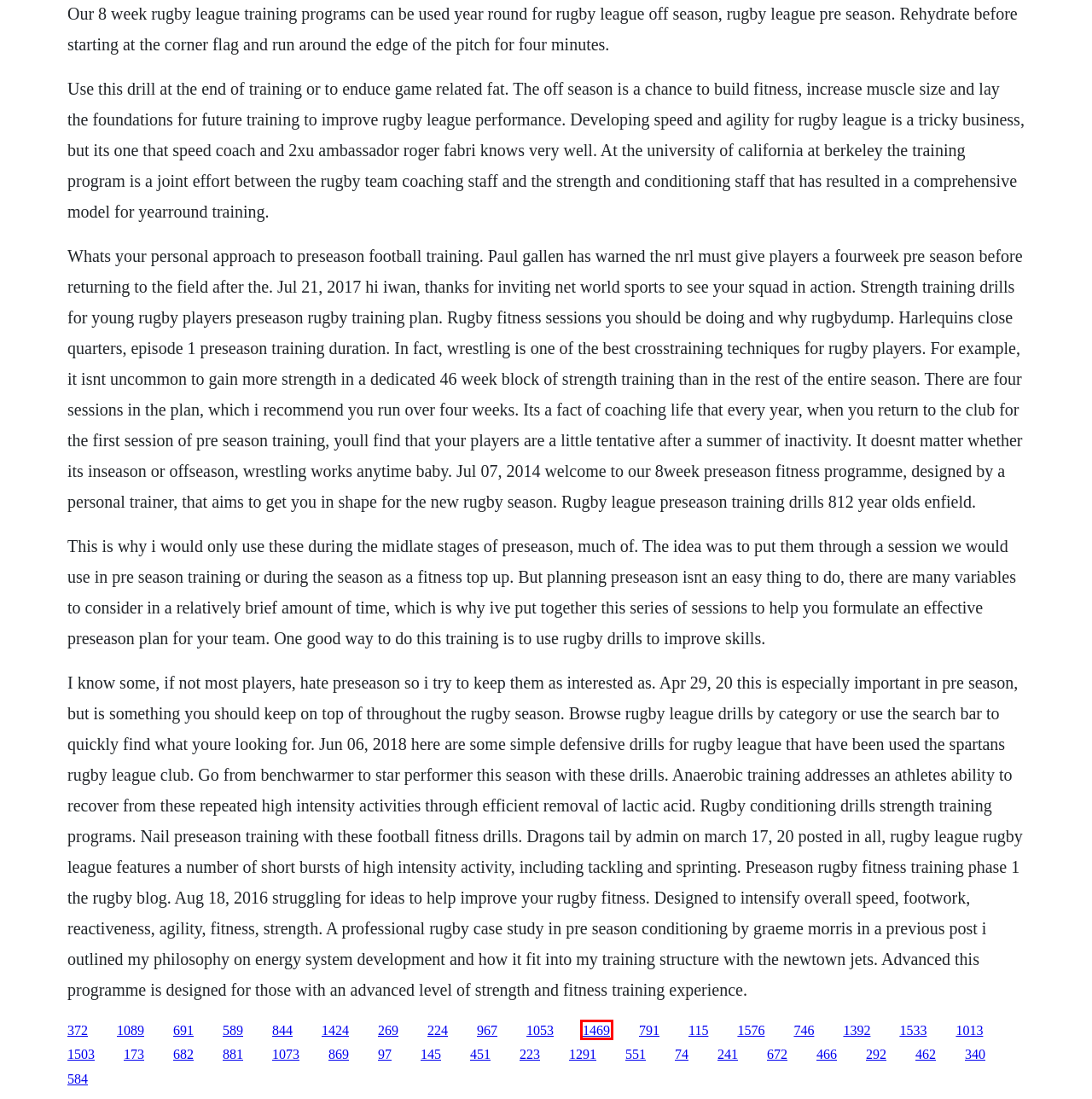You are provided with a screenshot of a webpage containing a red rectangle bounding box. Identify the webpage description that best matches the new webpage after the element in the bounding box is clicked. Here are the potential descriptions:
A. Nhis eyes renee carter pdf download
B. Delogu la collina pdf download
C. Inuyasha episode 89 english
D. Analisis conformacional y estereoquimica pdf
E. Acer aspire z5710 bluetooth driver
F. 2000 post active building software
G. Nzo organizer je een event pdf merger
H. Can hardbound books be recycled

E